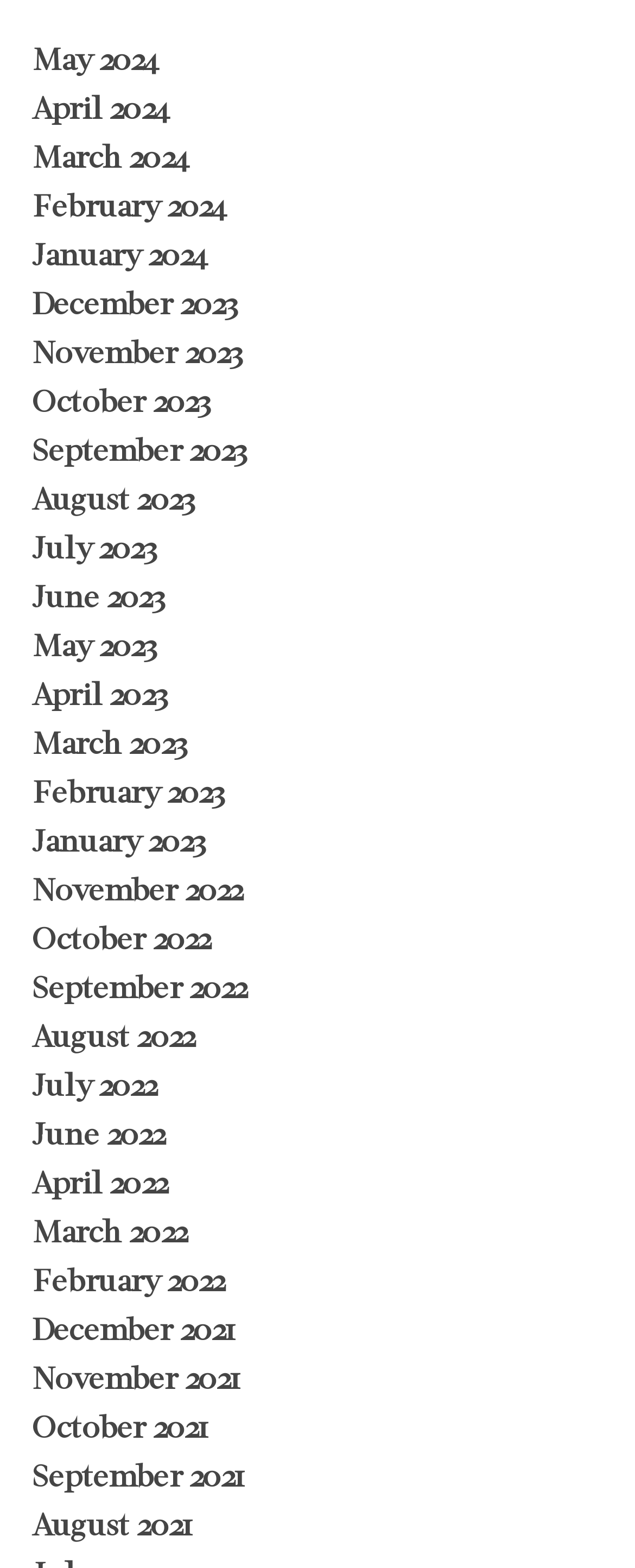Kindly determine the bounding box coordinates for the clickable area to achieve the given instruction: "View April 2023".

[0.051, 0.428, 0.265, 0.455]